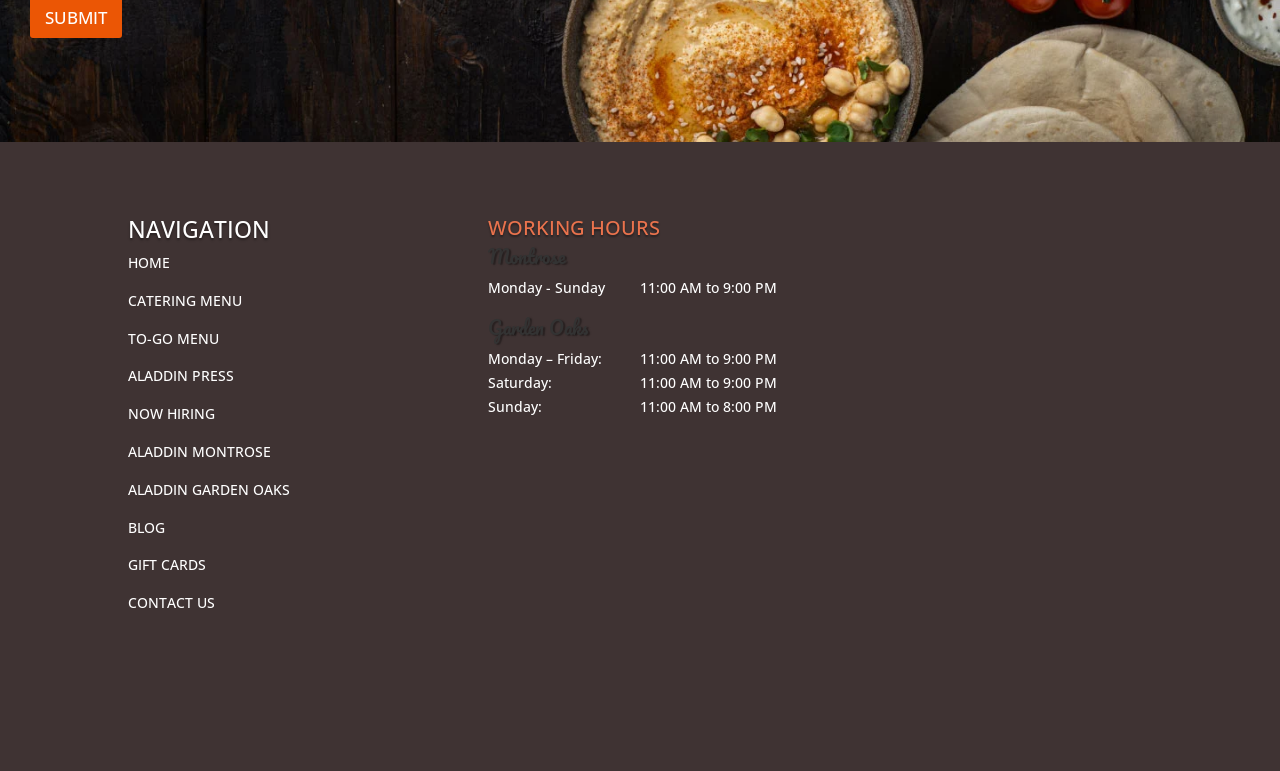What social media platforms does the restaurant have?
Give a detailed and exhaustive answer to the question.

The social media platforms of the restaurant can be found at the bottom of the webpage where there are links to 'Facebook', 'Twitter', 'Instagram', and 'Yelp' along with their respective icons.